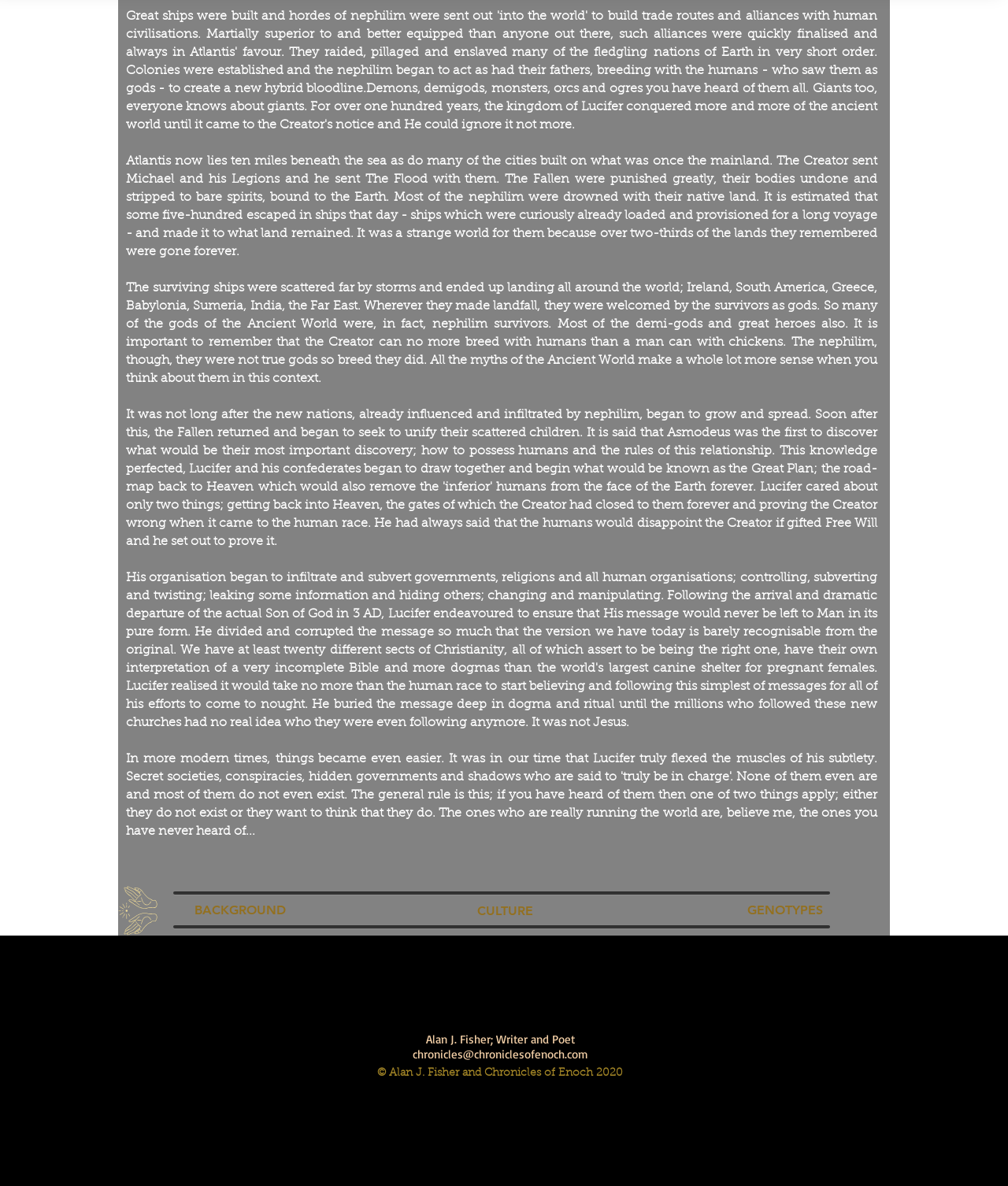Look at the image and give a detailed response to the following question: What is the year of copyright mentioned on the webpage?

I found the answer by looking at the StaticText element with the text '© Alan J. Fisher and Chronicles of Enoch 2020' located at [0.374, 0.9, 0.618, 0.91].